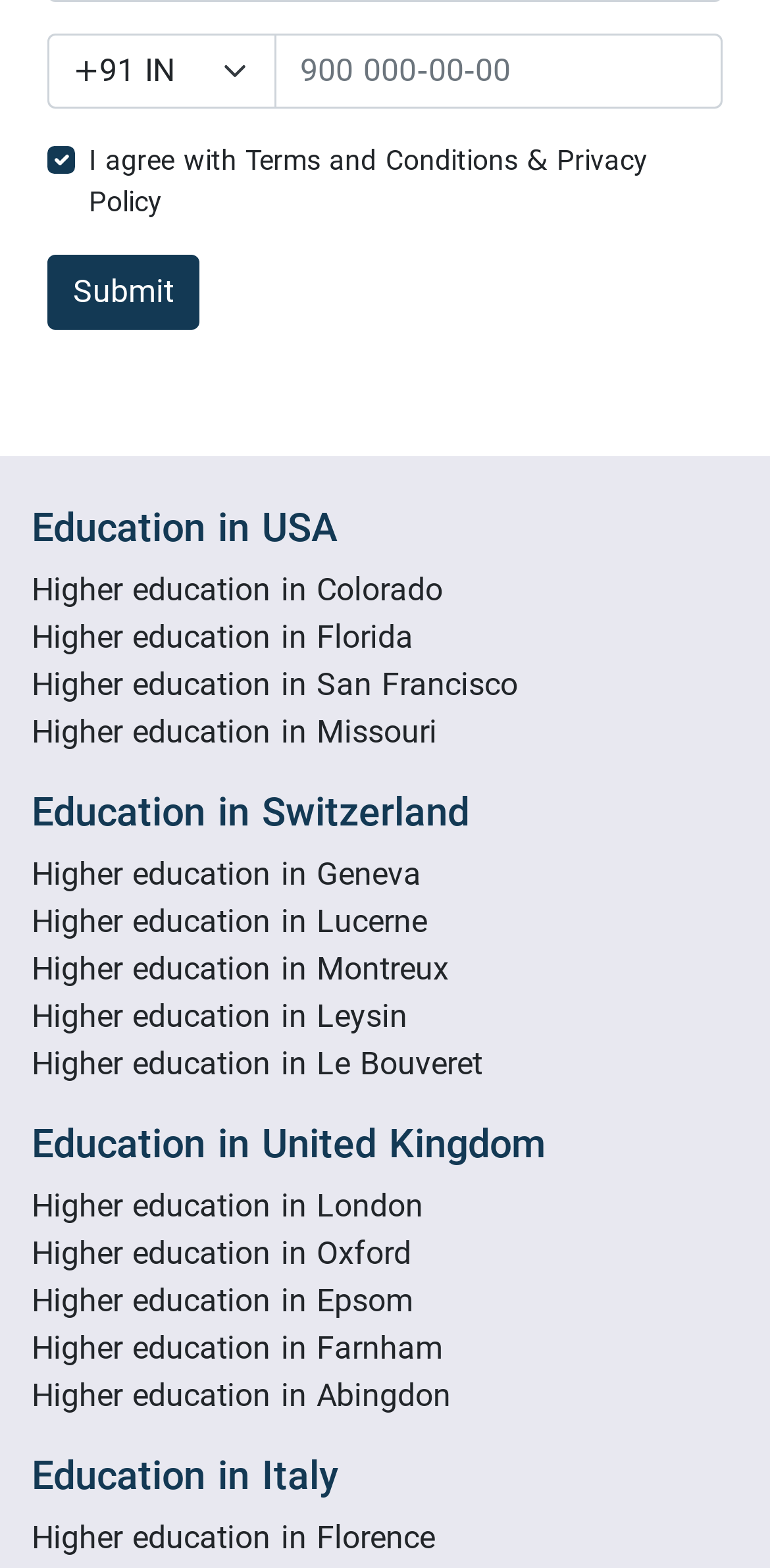Please identify the bounding box coordinates of the area that needs to be clicked to follow this instruction: "Visit About Us page".

None